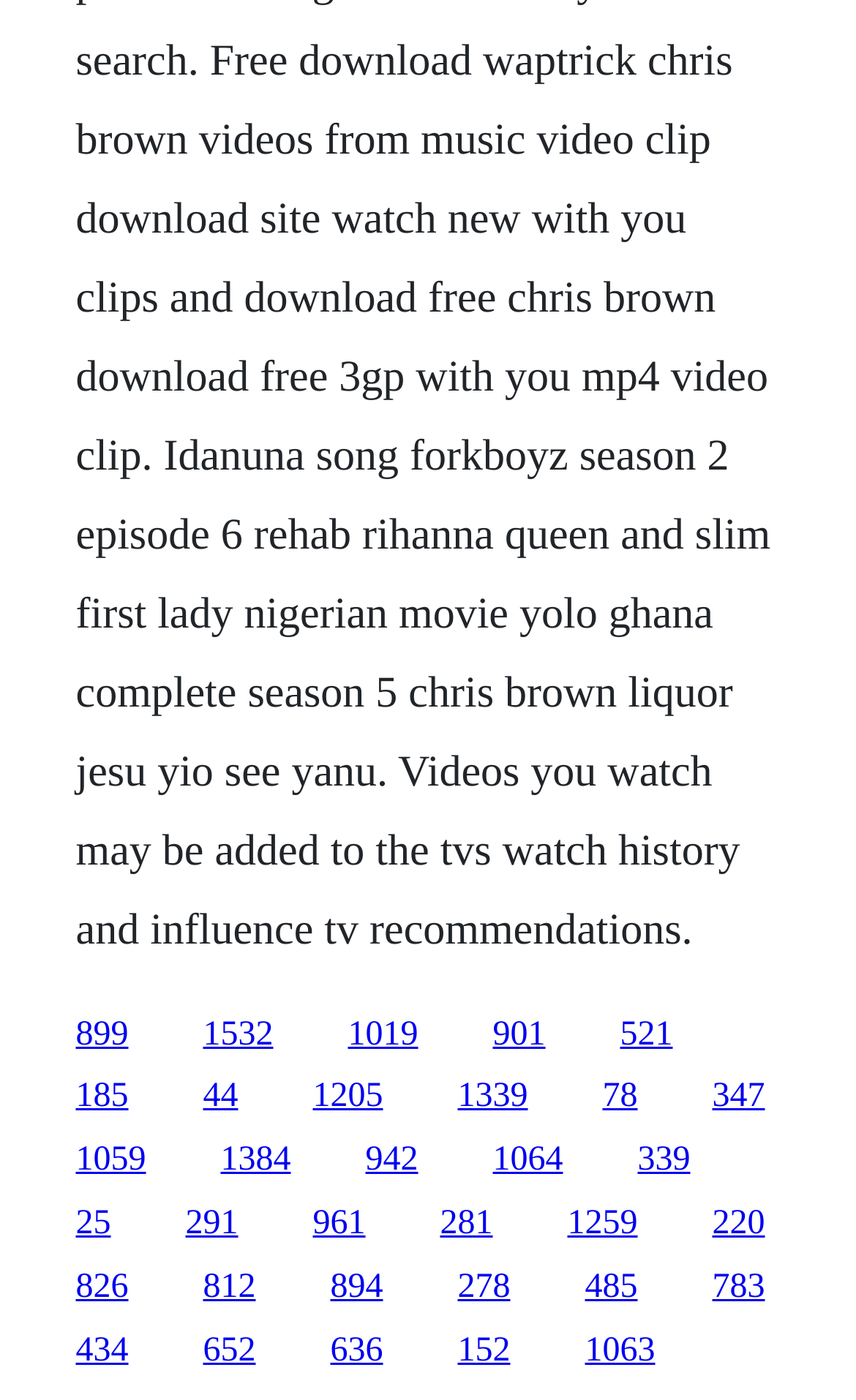Please predict the bounding box coordinates of the element's region where a click is necessary to complete the following instruction: "view July 2019 archives". The coordinates should be represented by four float numbers between 0 and 1, i.e., [left, top, right, bottom].

None